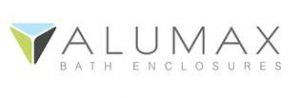How many colors are in the logo?
Please ensure your answer is as detailed and informative as possible.

The logo features a triangular shape in three distinct colors: light blue, green, and black, which symbolize innovation and quality.